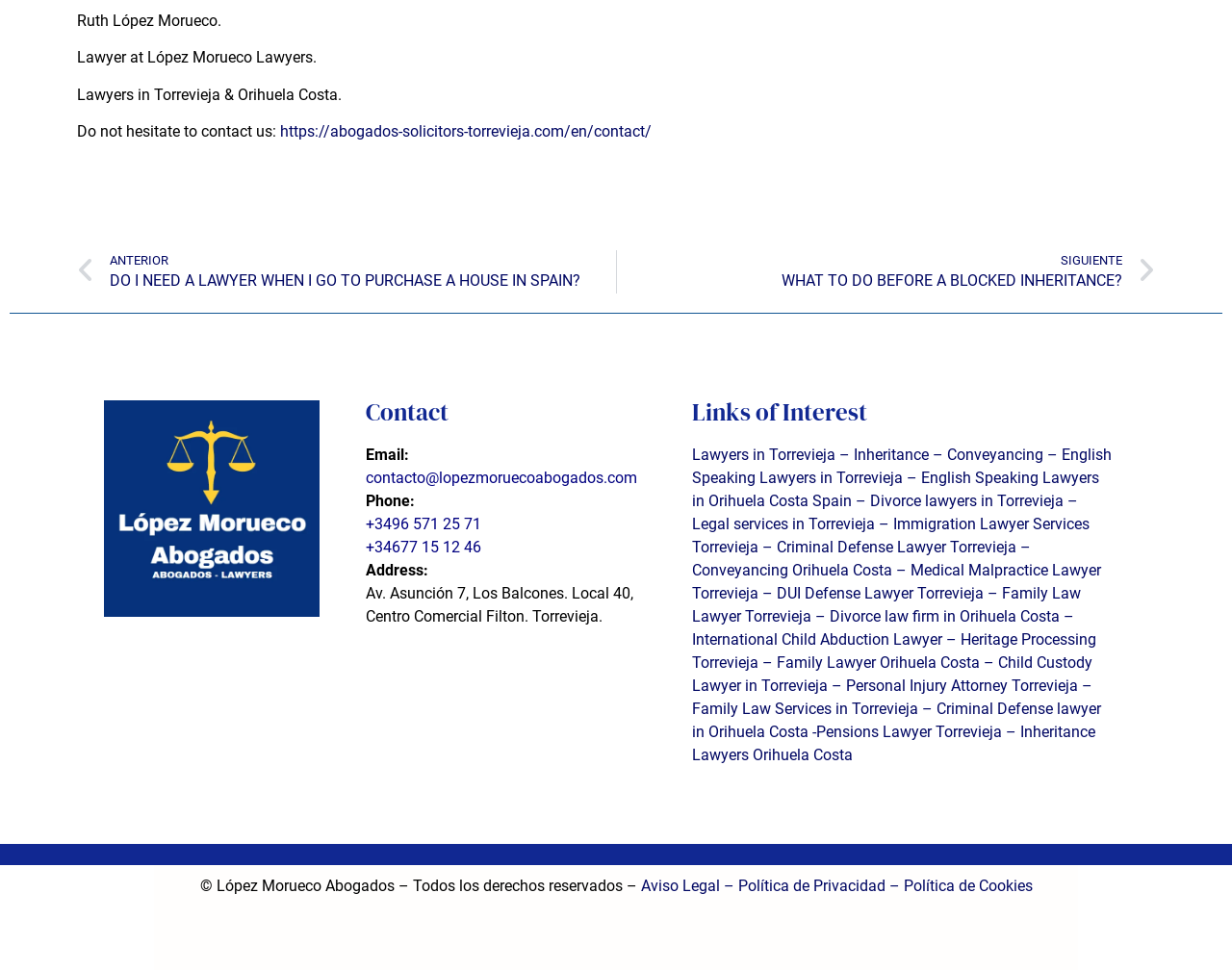Determine the bounding box coordinates in the format (top-left x, top-left y, bottom-right x, bottom-right y). Ensure all values are floating point numbers between 0 and 1. Identify the bounding box of the UI element described by: +3496 571 25 71

[0.297, 0.531, 0.391, 0.55]